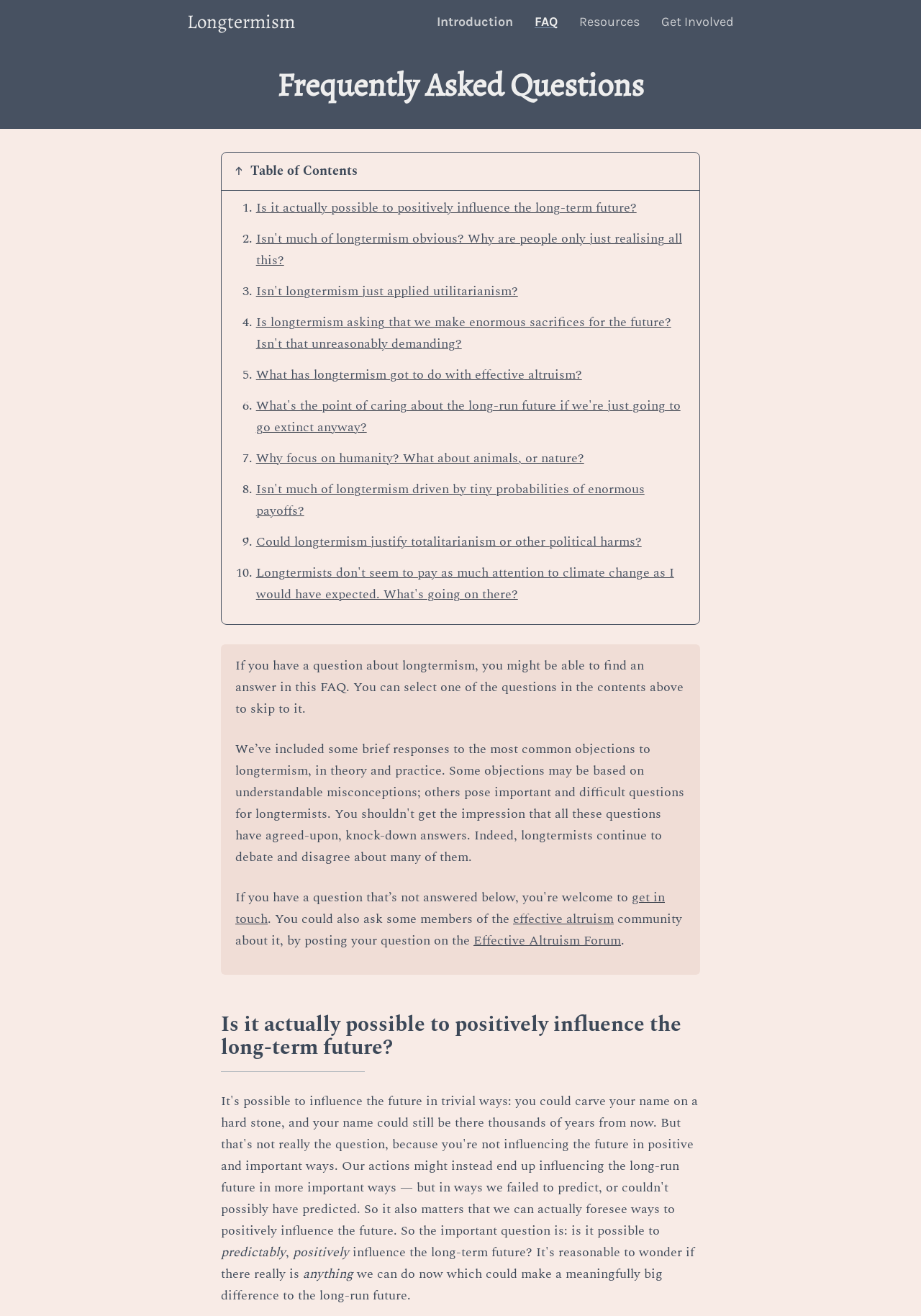Determine the bounding box for the HTML element described here: "Get Involved". The coordinates should be given as [left, top, right, bottom] with each number being a float between 0 and 1.

[0.695, 0.01, 0.797, 0.022]